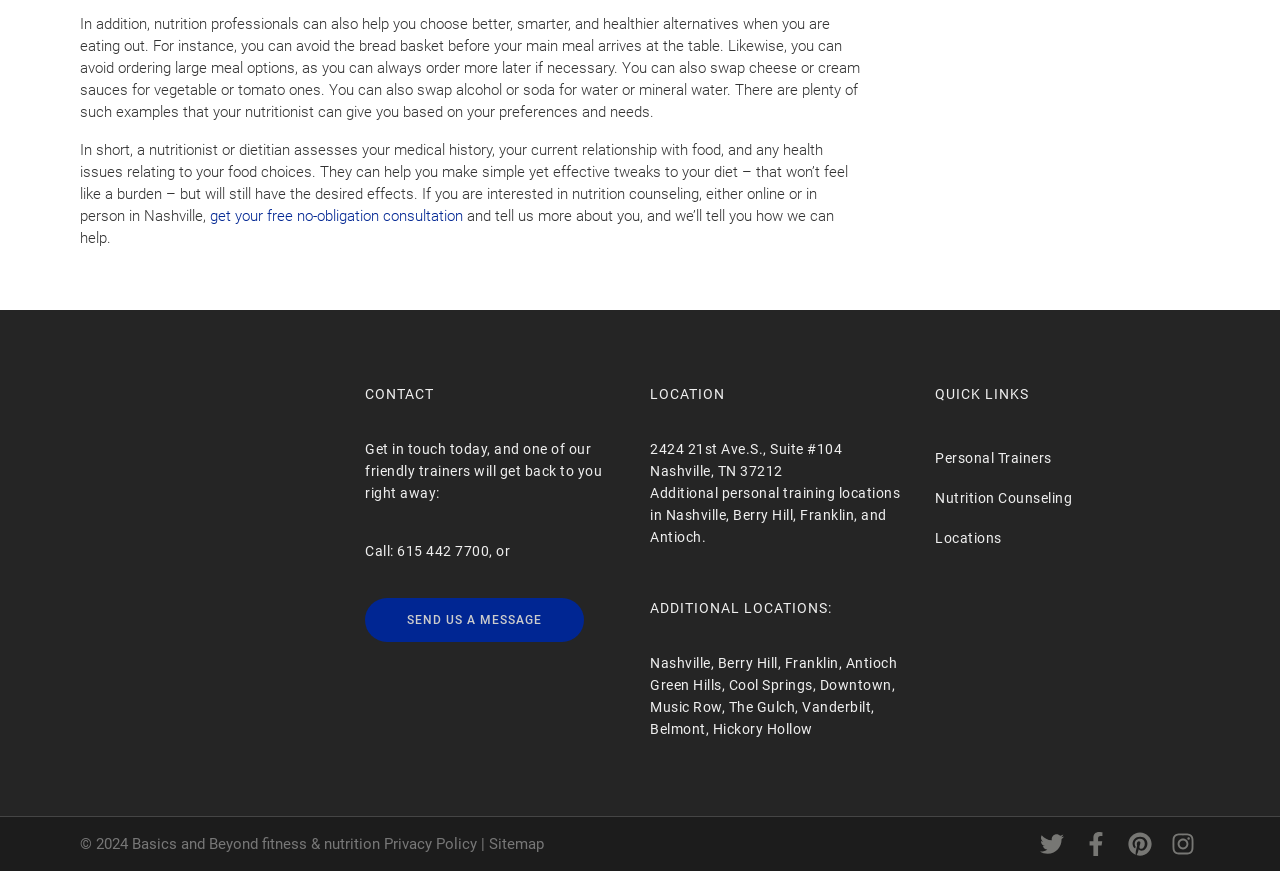Refer to the image and offer a detailed explanation in response to the question: What is the profession of the person helping with food choices?

Based on the text, it is mentioned that 'nutrition professionals can also help you choose better, smarter, and healthier alternatives when you are eating out.' This implies that the person helping with food choices is a nutritionist or dietitian.